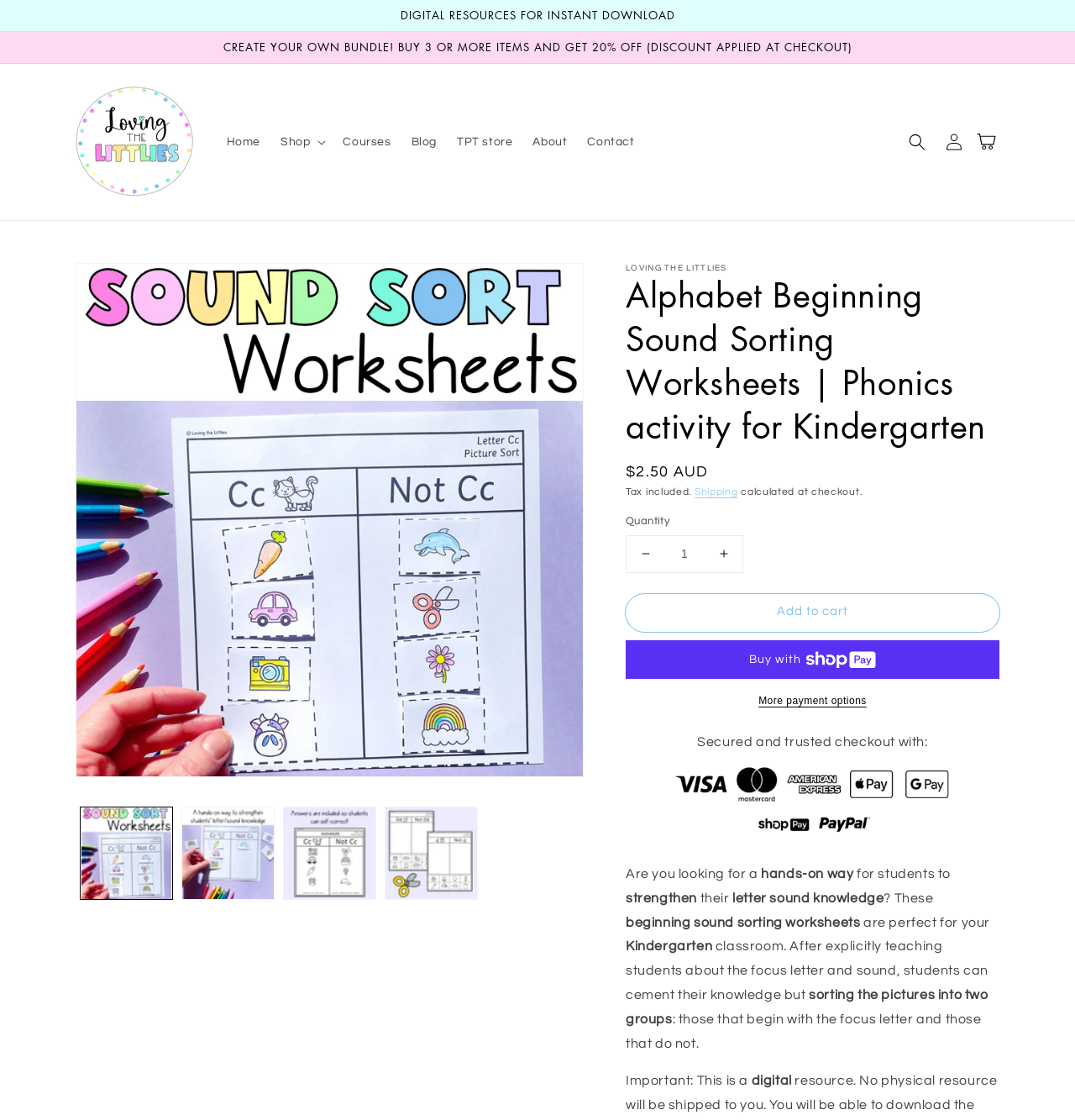Determine which piece of text is the heading of the webpage and provide it.

Alphabet Beginning Sound Sorting Worksheets | Phonics activity for Kindergarten